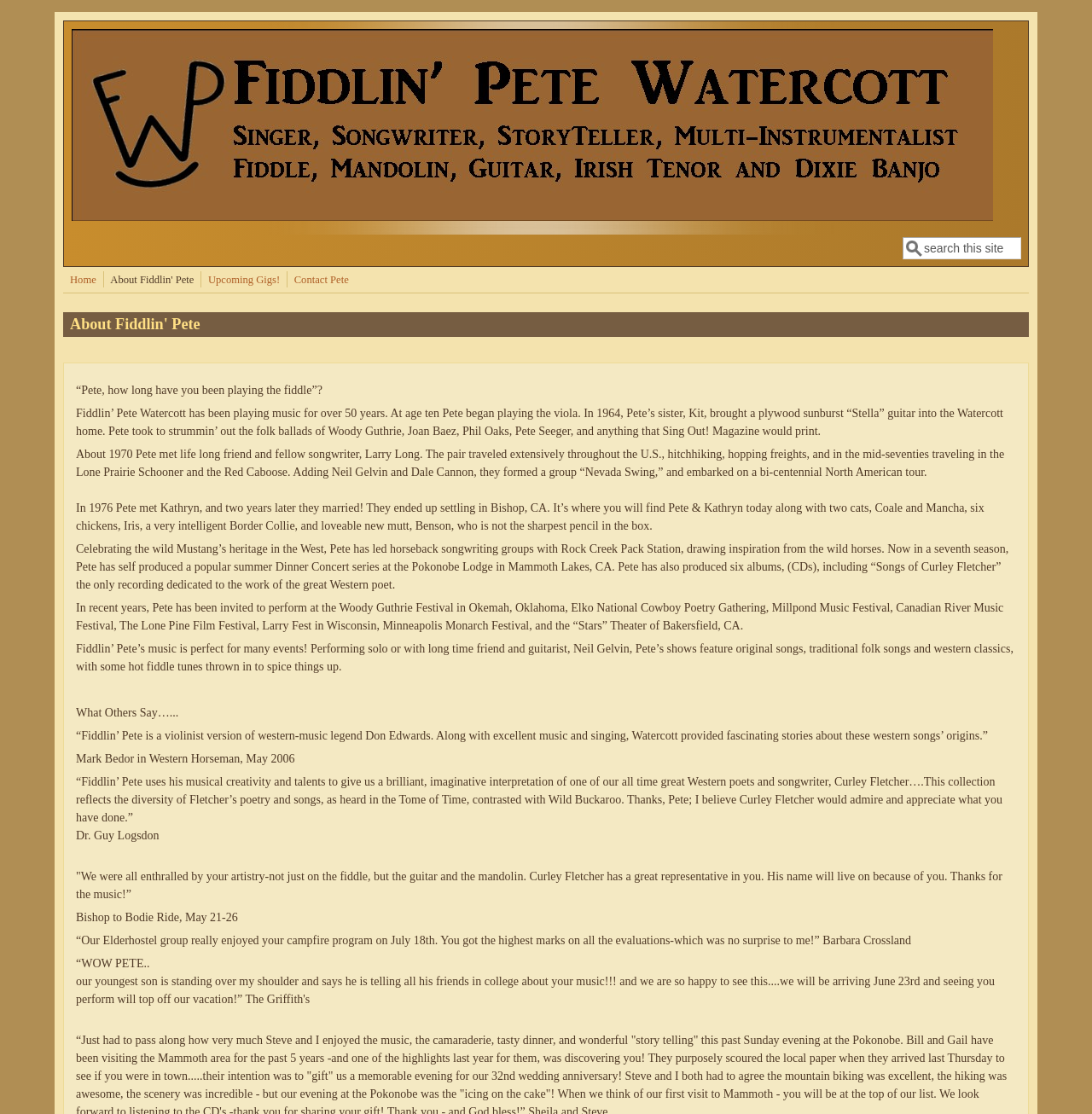Determine the bounding box for the UI element as described: "Upcoming Gigs!". The coordinates should be represented as four float numbers between 0 and 1, formatted as [left, top, right, bottom].

[0.187, 0.244, 0.26, 0.258]